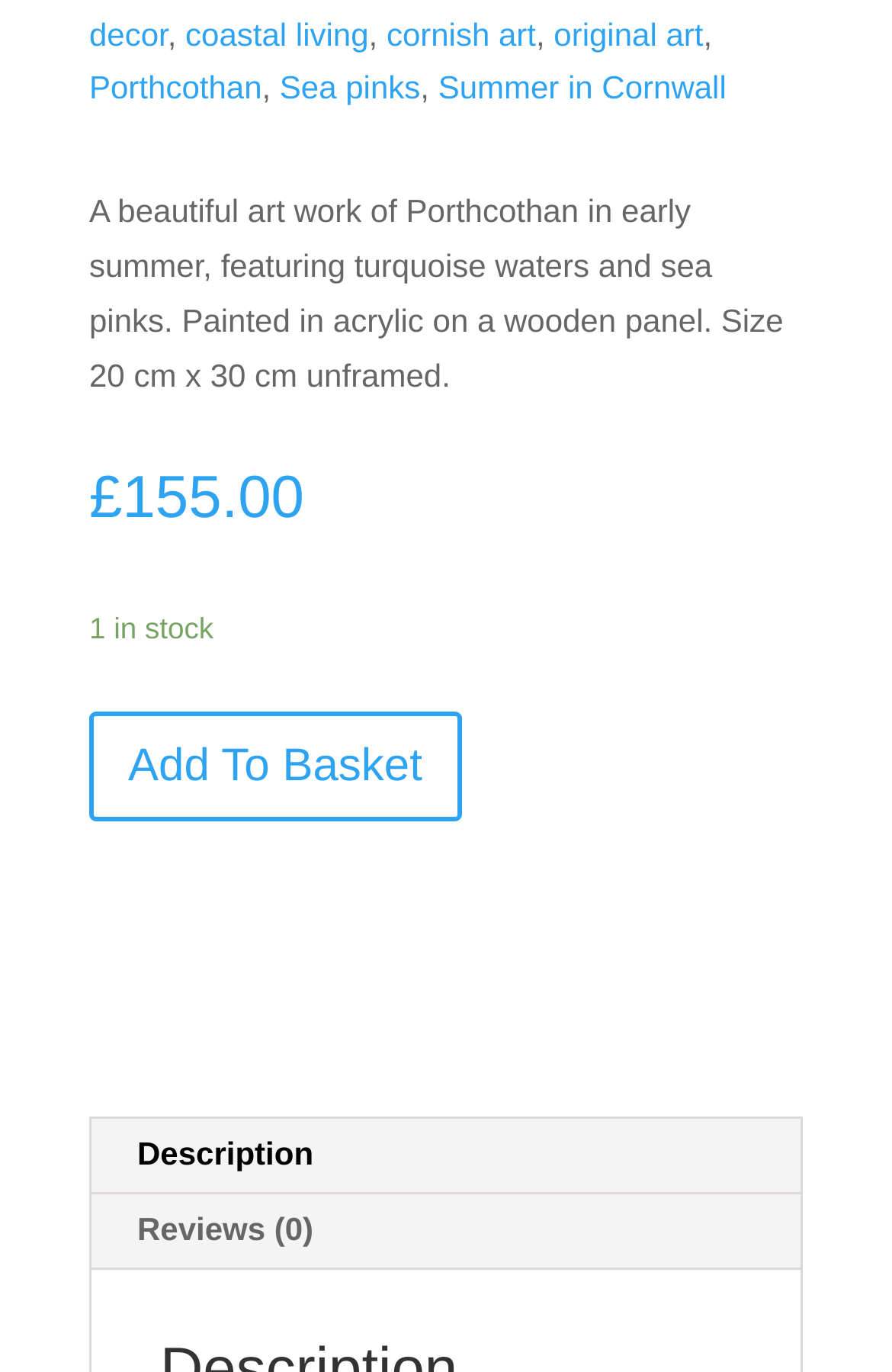Identify the bounding box coordinates for the element you need to click to achieve the following task: "View the 'Summer in Cornwall' artwork". Provide the bounding box coordinates as four float numbers between 0 and 1, in the form [left, top, right, bottom].

[0.491, 0.051, 0.814, 0.077]